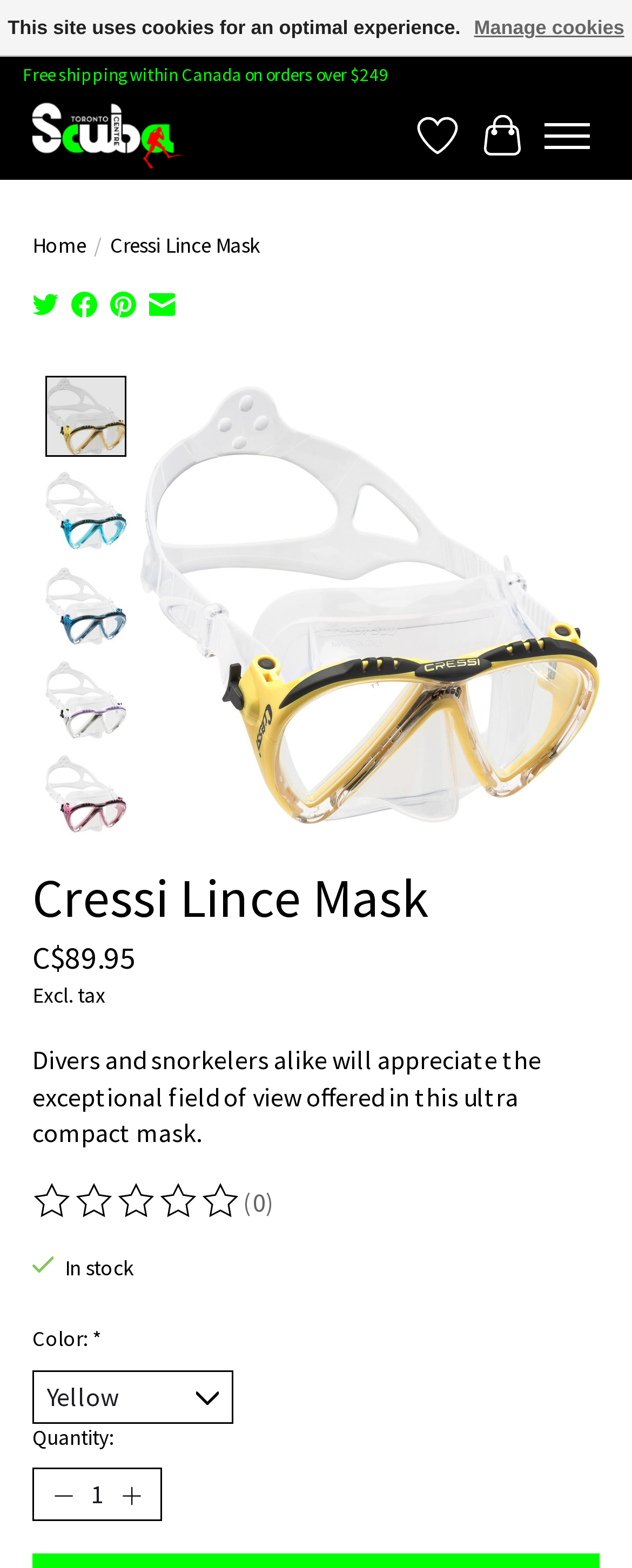Identify the bounding box coordinates of the clickable region required to complete the instruction: "Toggle cart". The coordinates should be given as four float numbers within the range of 0 and 1, i.e., [left, top, right, bottom].

[0.744, 0.073, 0.846, 0.1]